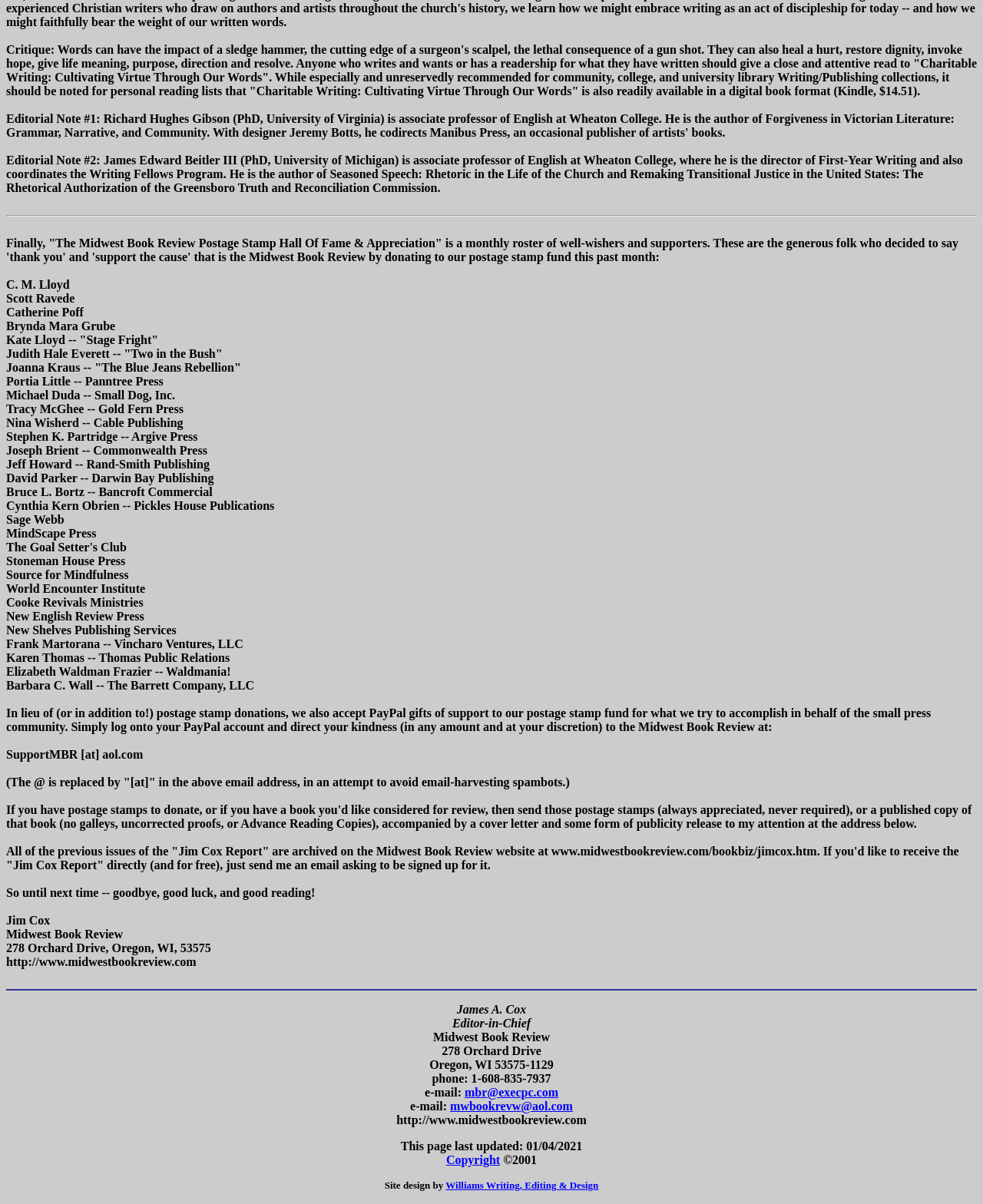Please answer the following question using a single word or phrase: 
What is the URL of the Midwest Book Review website?

http://www.midwestbookreview.com